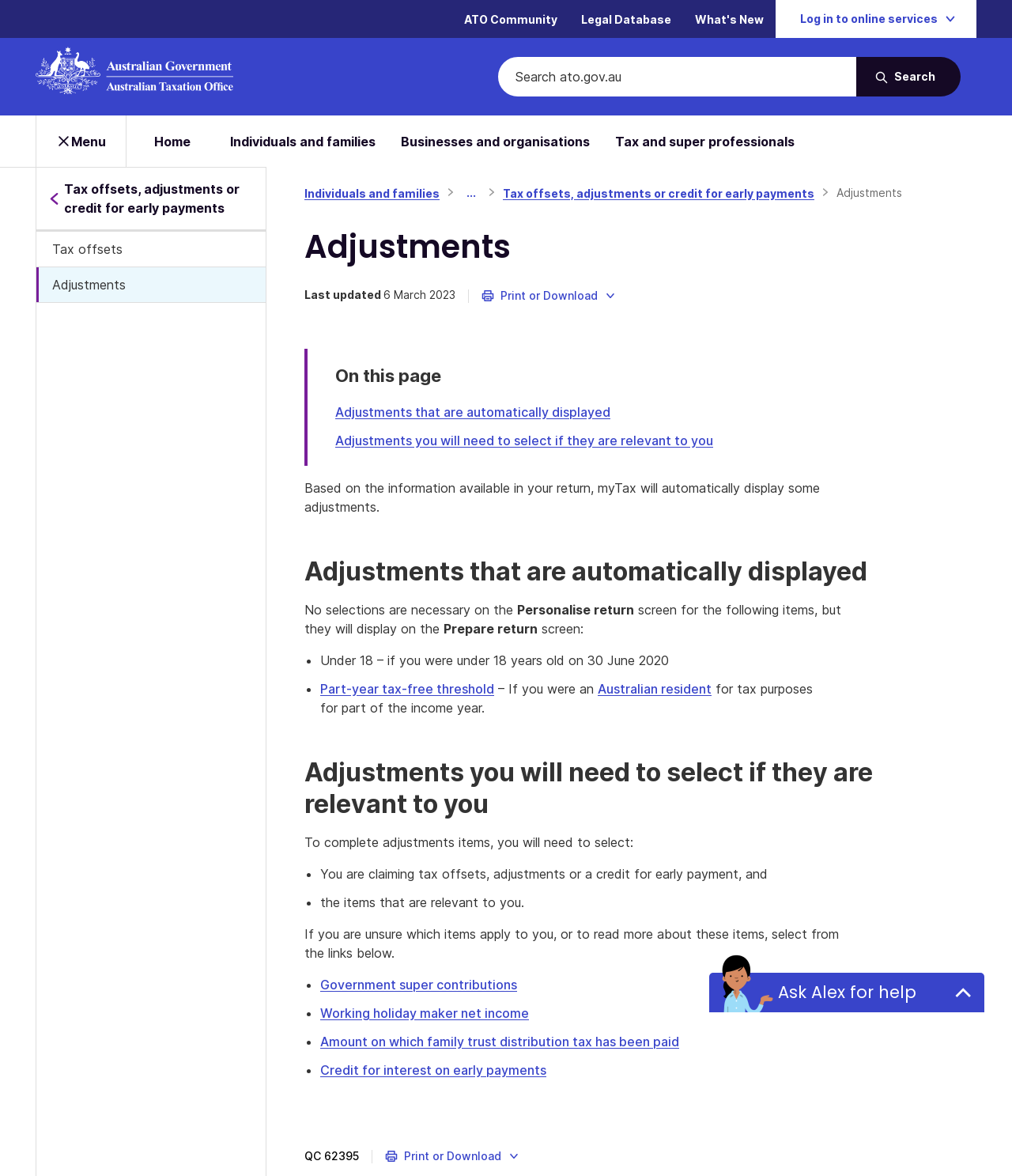Locate the bounding box coordinates of the clickable element to fulfill the following instruction: "Search ato.gov.au". Provide the coordinates as four float numbers between 0 and 1 in the format [left, top, right, bottom].

[0.492, 0.048, 0.846, 0.082]